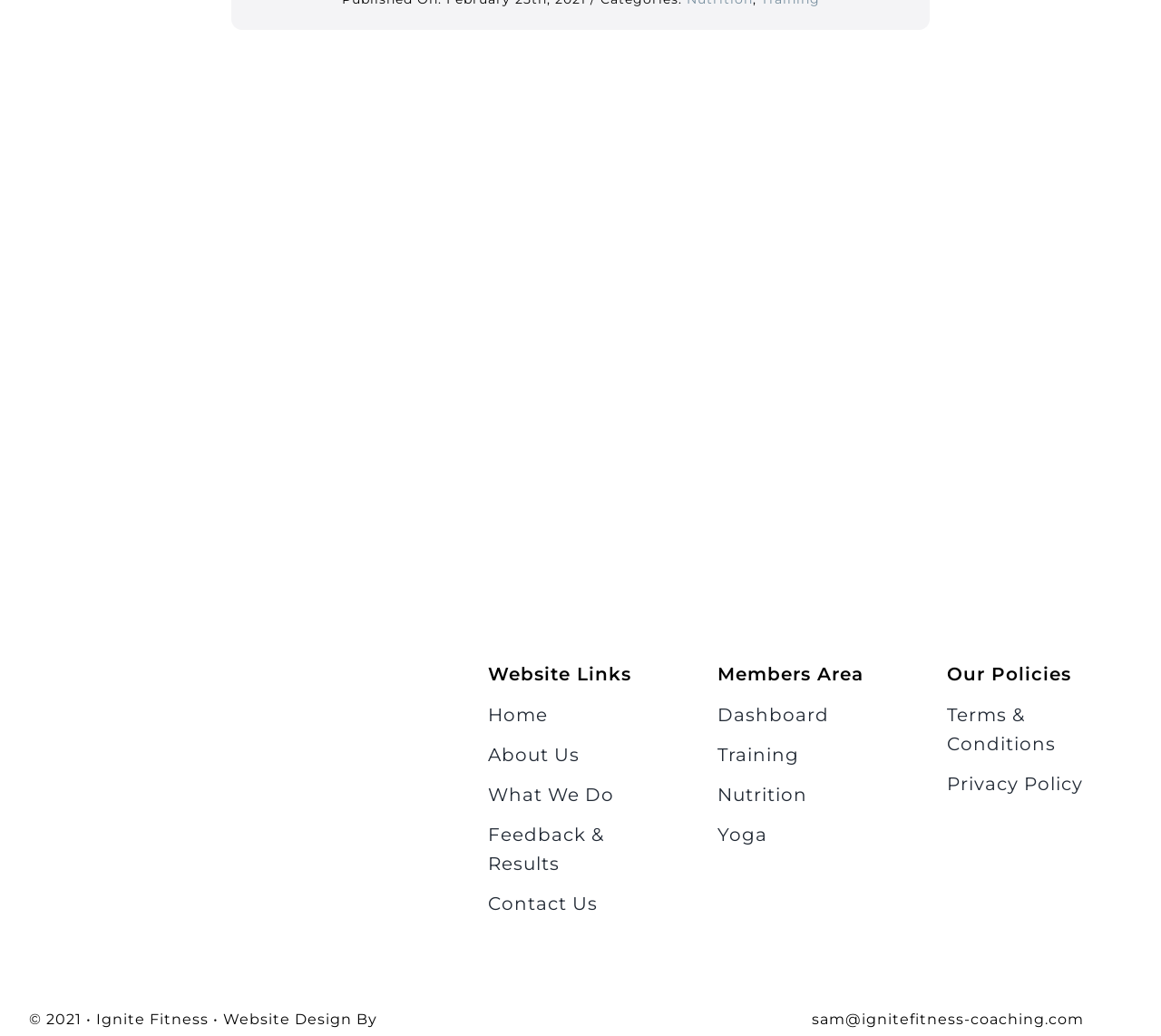Identify the bounding box coordinates of the region that should be clicked to execute the following instruction: "view about us".

[0.42, 0.715, 0.58, 0.743]